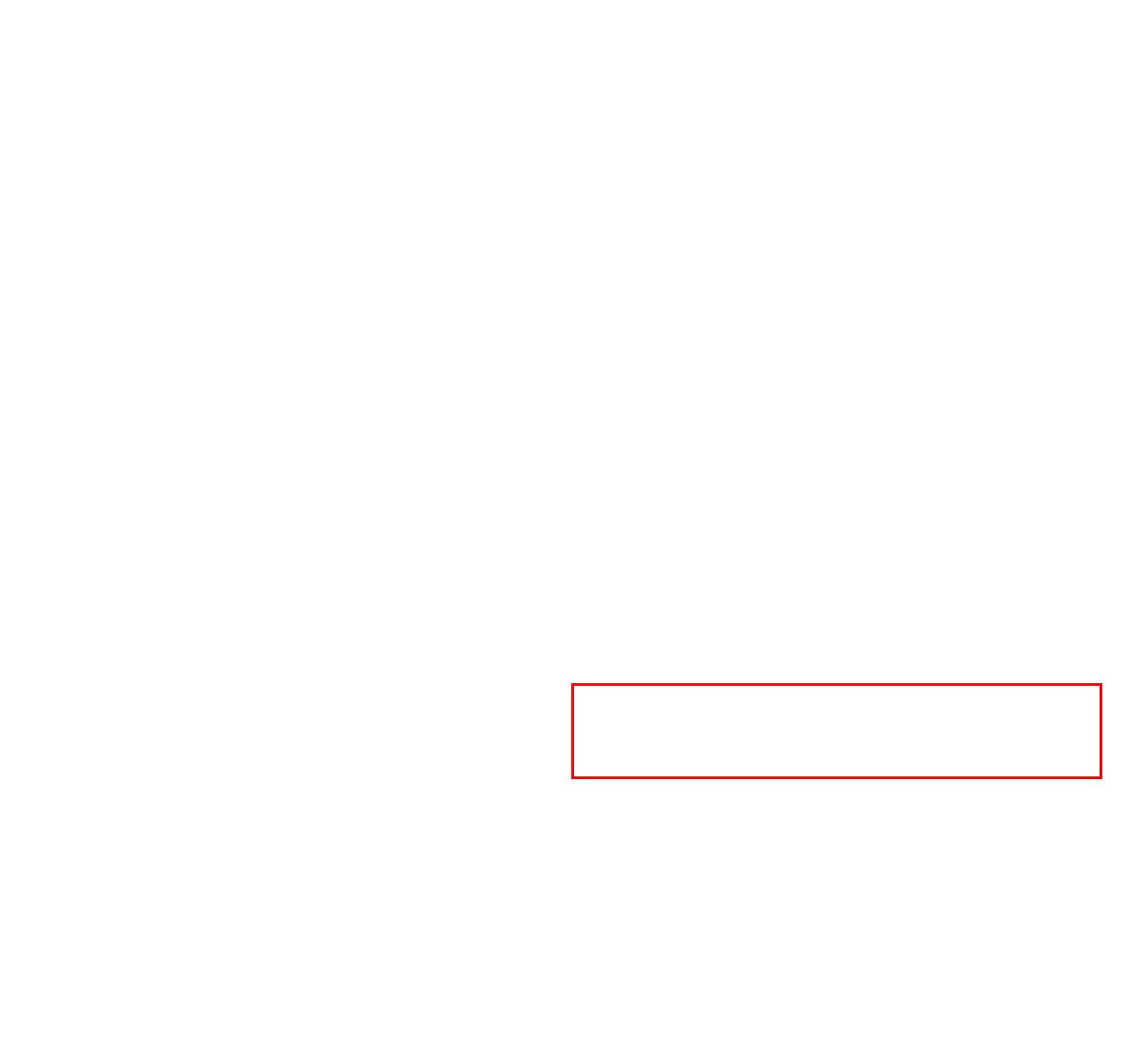Look at the screenshot of a webpage that includes a red bounding box around a UI element. Select the most appropriate webpage description that matches the page seen after clicking the highlighted element. Here are the candidates:
A. About Lisa Ghisolf, Chicago freelance designer + WordPress developer
B. WordPress website audit. Analyis. Investigation. Review.
C. Lisa Ghisolf - Chicago design + art direction
D. Website design process – Gizmo Creative Factory, Inc.
E. Contact – Gizmo Creative Factory, Inc.
F. Repatha banner – Gizmo Creative Factory, Inc.
G. WordPress training. Learn. Practice. Master.
H. Interior design + furniture company logo design

F